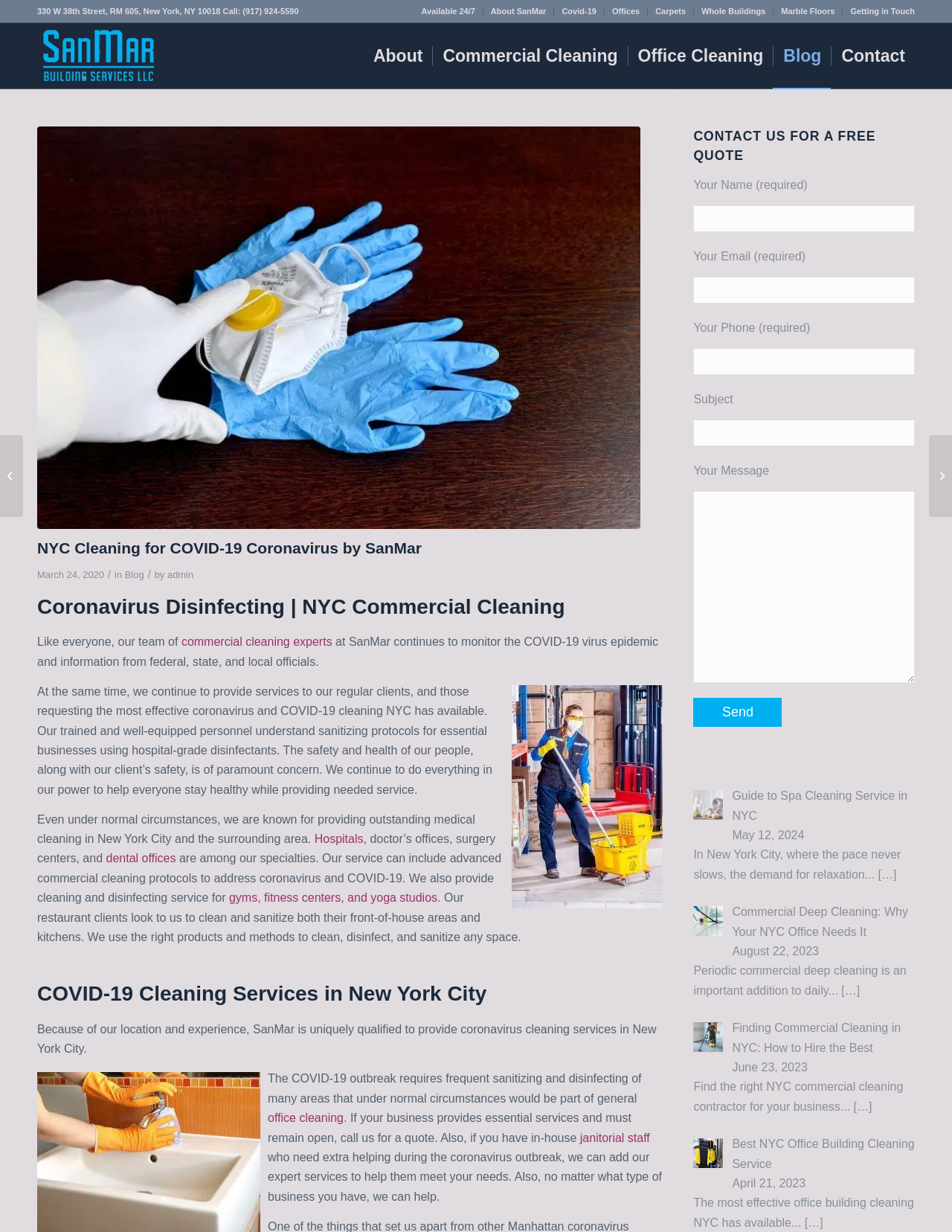Specify the bounding box coordinates of the area to click in order to follow the given instruction: "Get a free quote by filling out the contact form."

[0.728, 0.143, 0.961, 0.59]